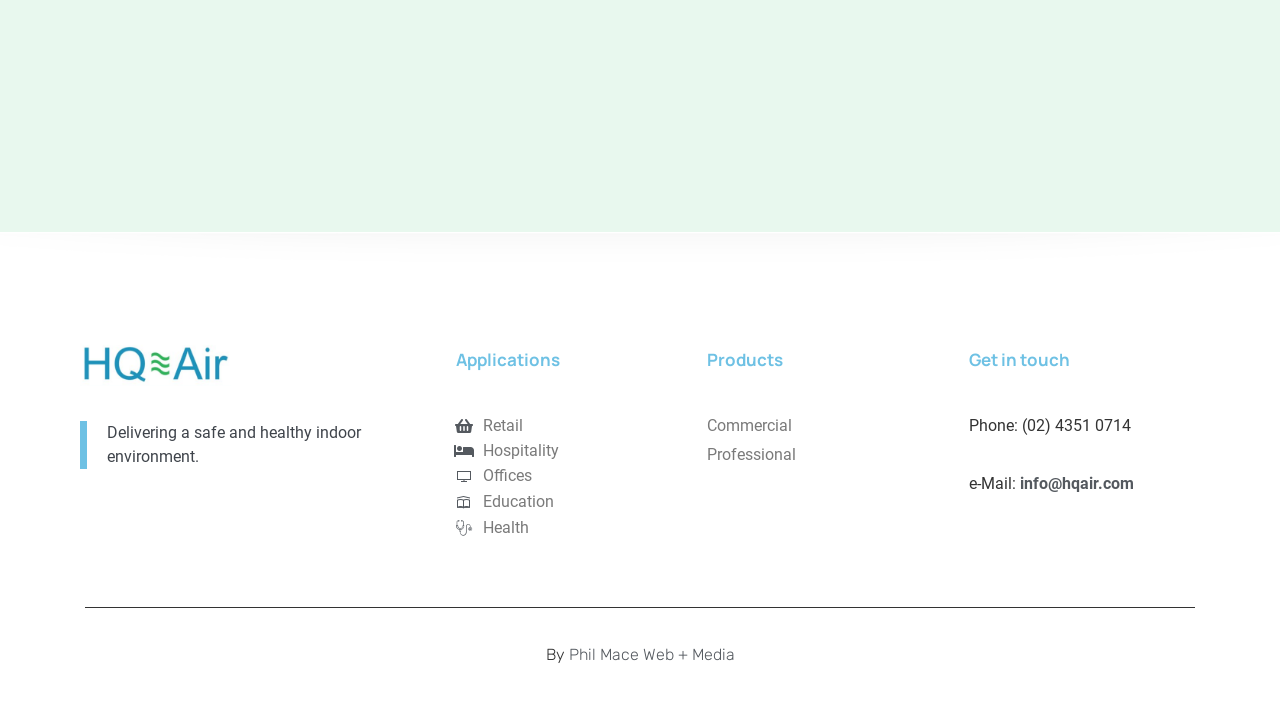Find the bounding box coordinates of the clickable region needed to perform the following instruction: "Click on Get in touch". The coordinates should be provided as four float numbers between 0 and 1, i.e., [left, top, right, bottom].

[0.757, 0.486, 0.836, 0.518]